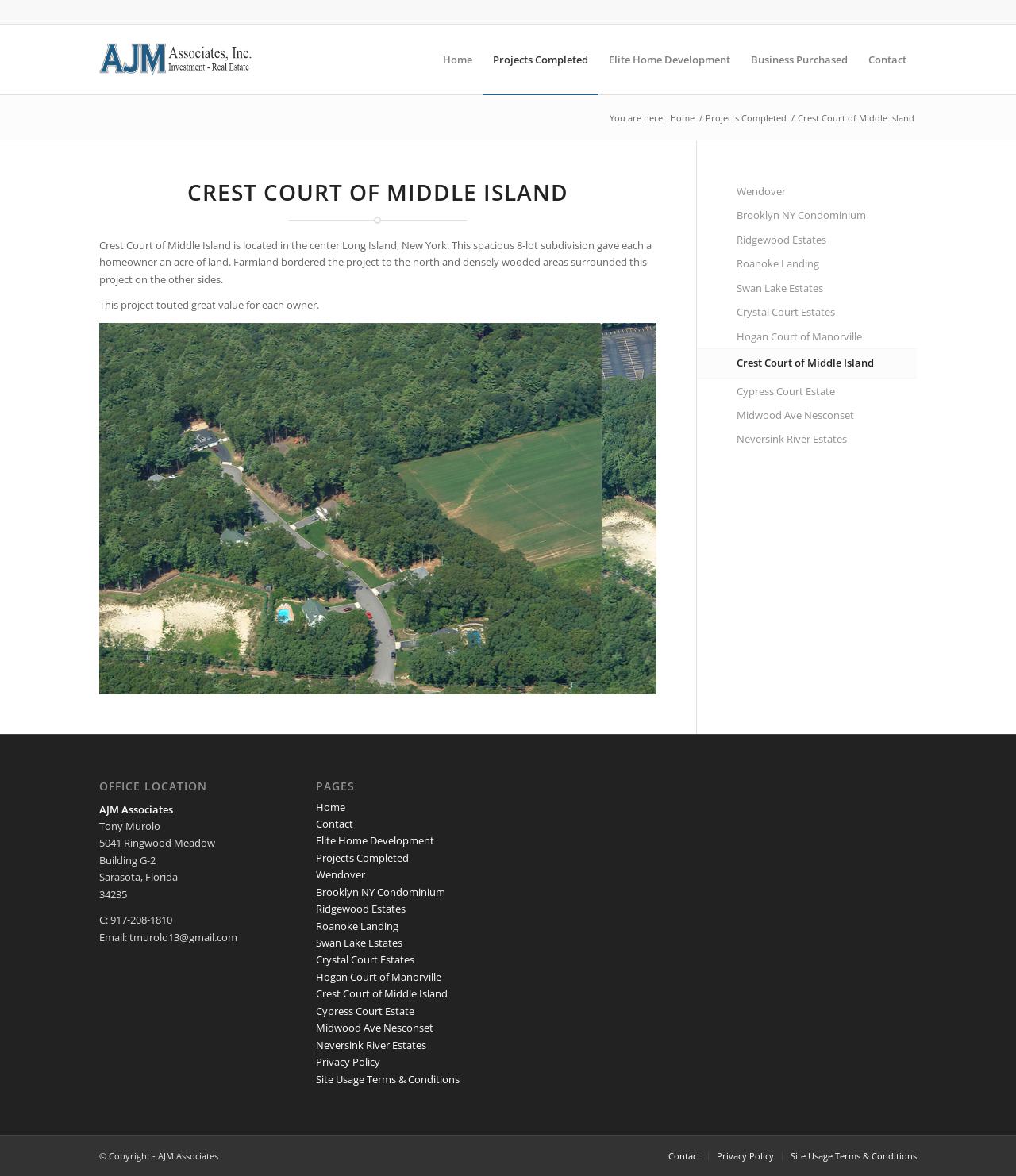From the image, can you give a detailed response to the question below:
What is the contact number of Tony Murolo?

The contact number of Tony Murolo is mentioned in the office location section, which provides the phone number as 'C: 917-208-1810'.